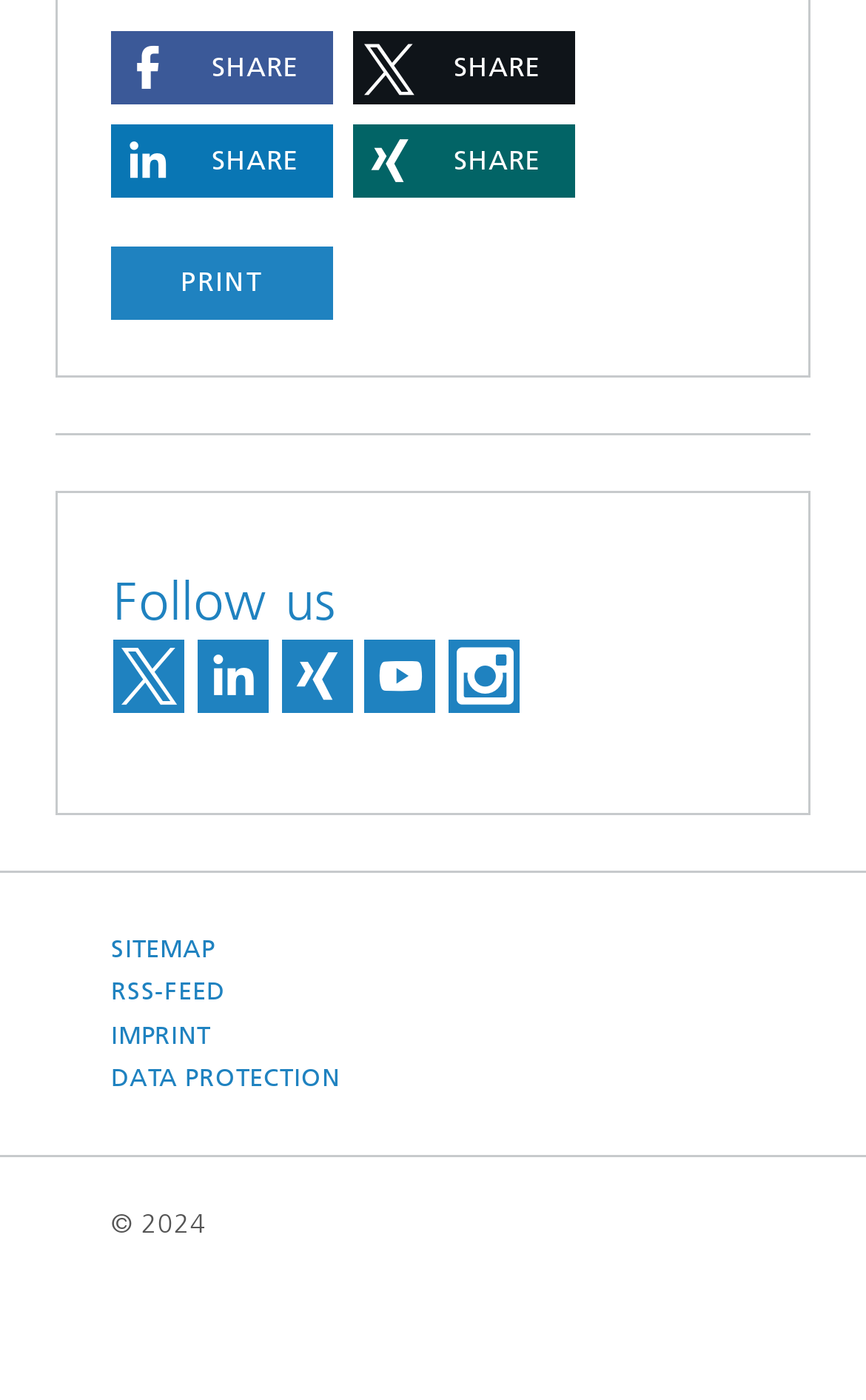Locate the bounding box coordinates of the element to click to perform the following action: 'View imprint'. The coordinates should be given as four float values between 0 and 1, in the form of [left, top, right, bottom].

[0.128, 0.724, 0.243, 0.755]